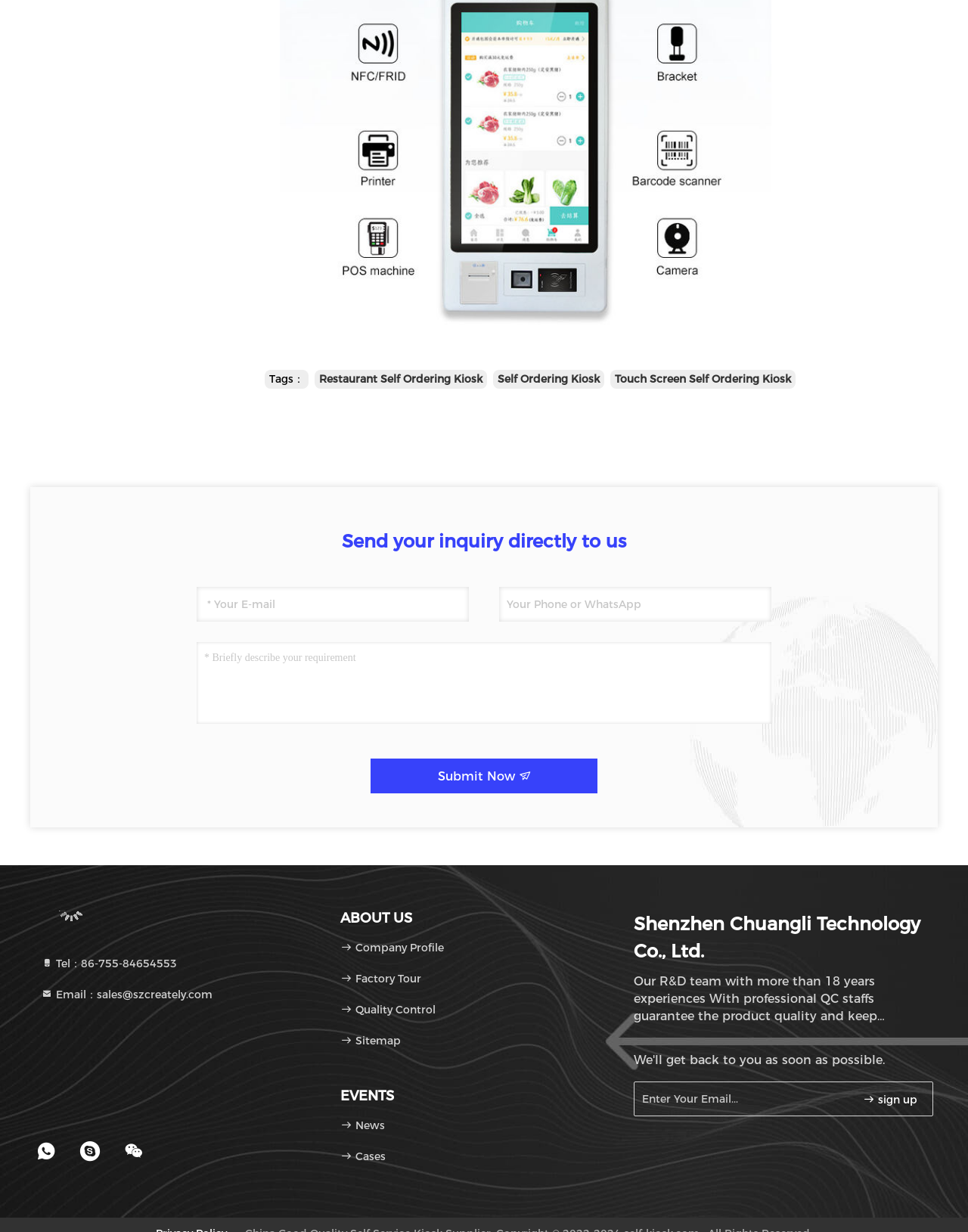Give a one-word or short phrase answer to the question: 
What is the company name?

Shenzhen Chuangli Technology Co., Ltd.